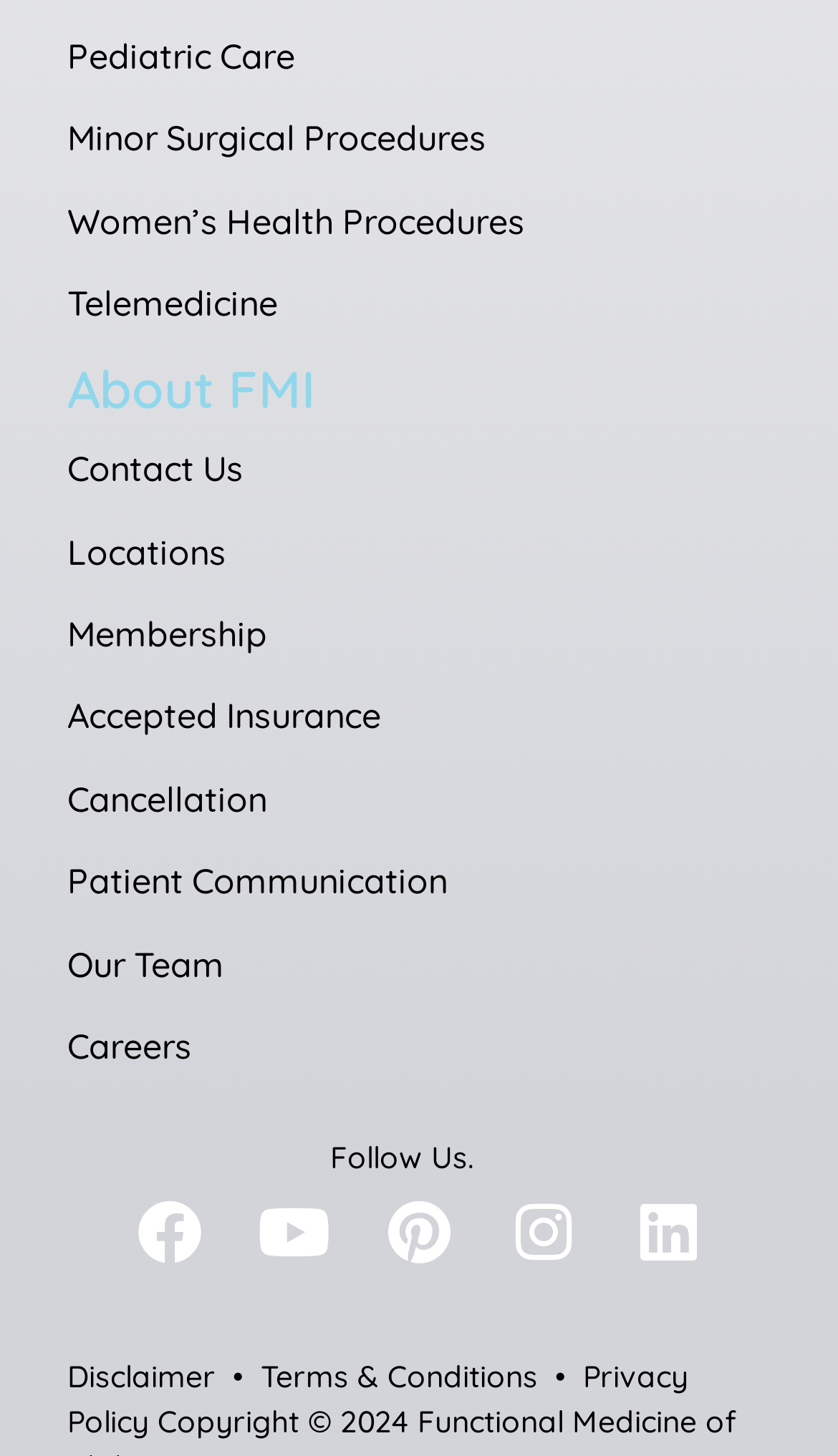Could you specify the bounding box coordinates for the clickable section to complete the following instruction: "Read Terms & Conditions"?

[0.311, 0.932, 0.642, 0.959]